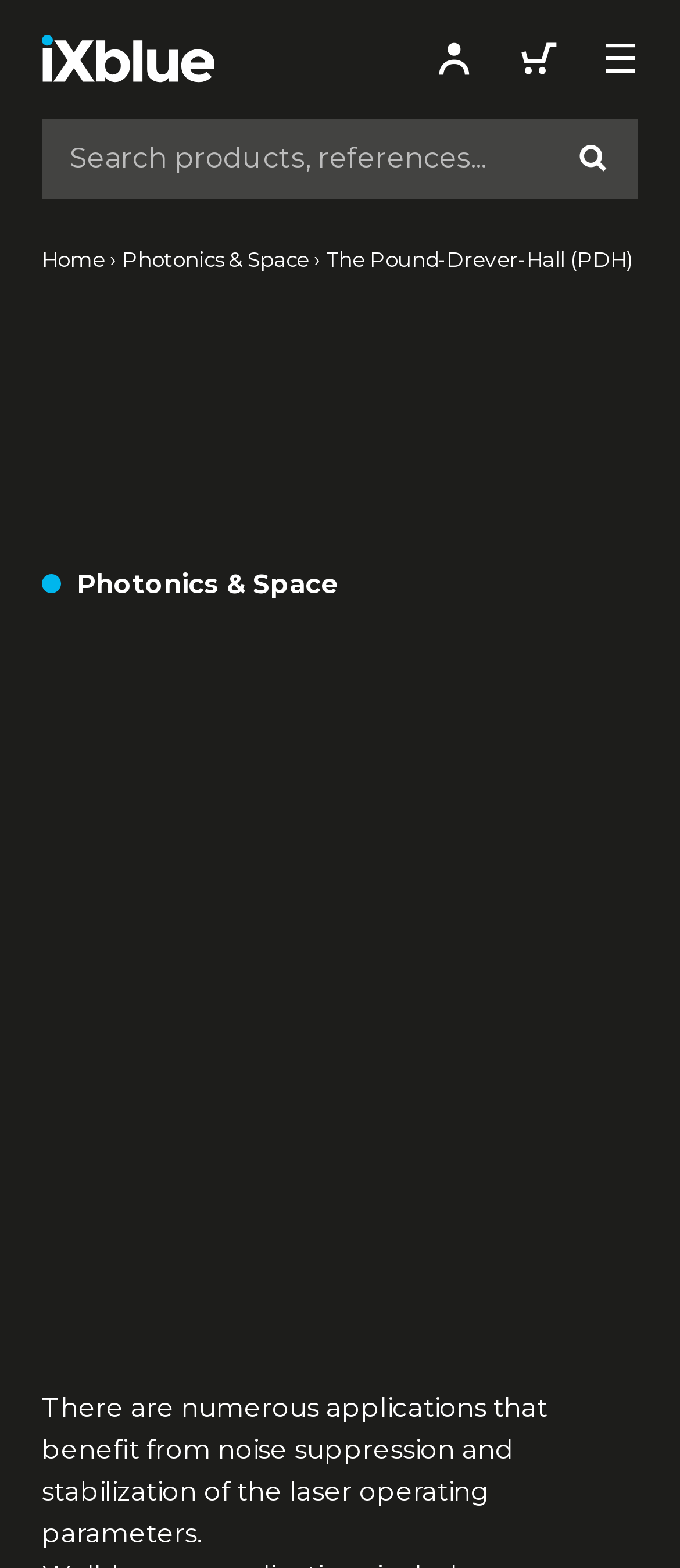Can you give a comprehensive explanation to the question given the content of the image?
Is there a search function?

A search function is available on the webpage, located in the top right corner. The search box is accompanied by a placeholder text 'Search products, references...'.